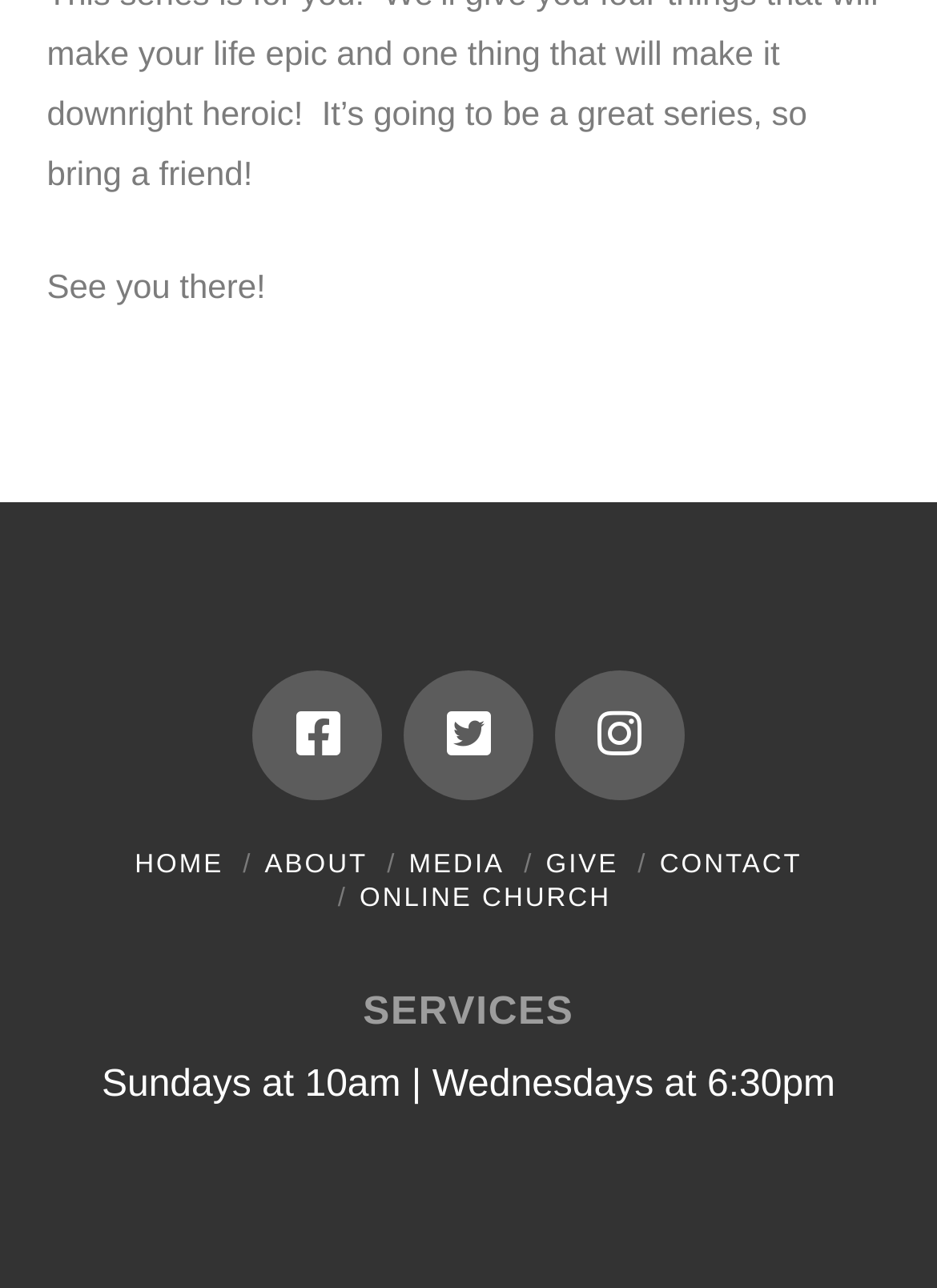Please locate the bounding box coordinates of the region I need to click to follow this instruction: "check ONLINE CHURCH".

[0.384, 0.687, 0.652, 0.709]